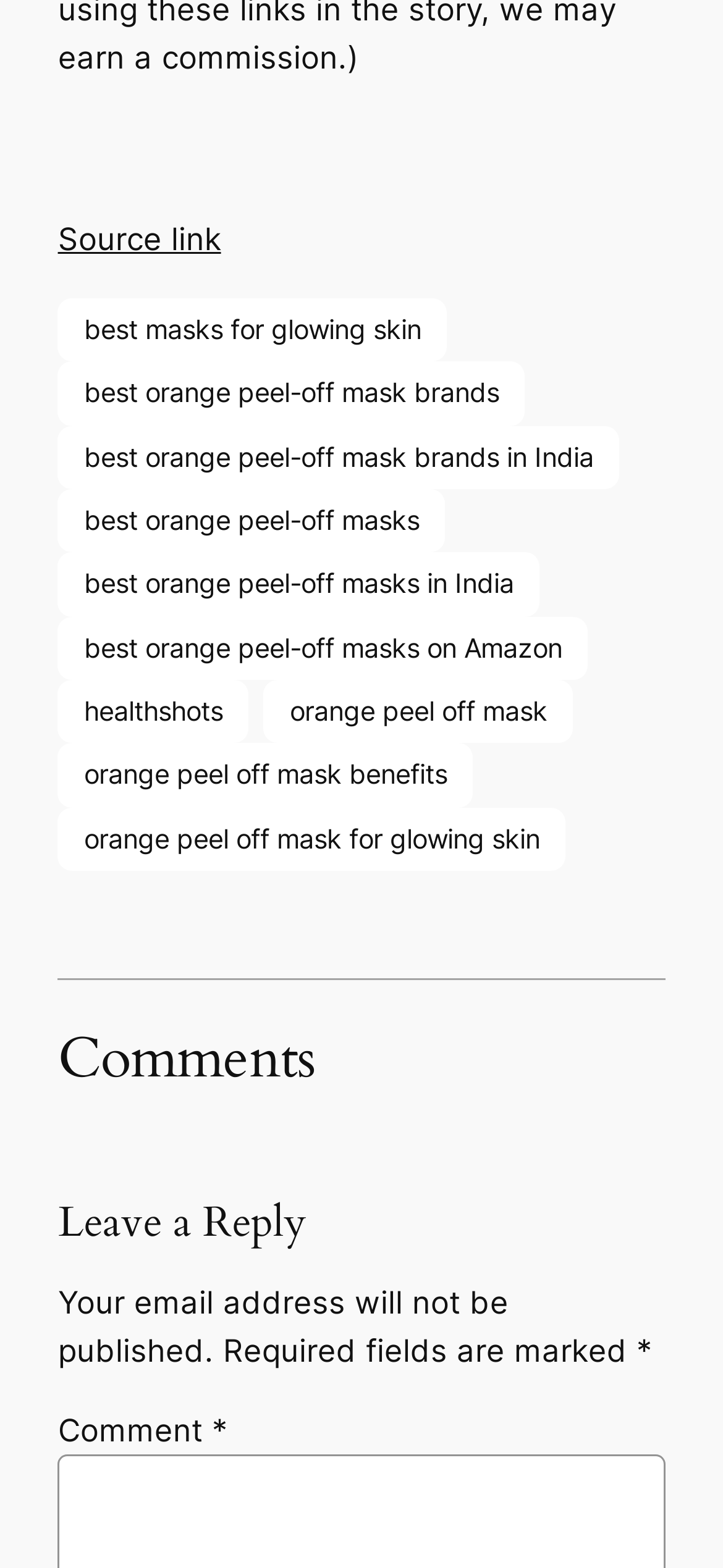Determine the bounding box coordinates for the area that should be clicked to carry out the following instruction: "View comments on the article".

[0.08, 0.655, 0.92, 0.698]